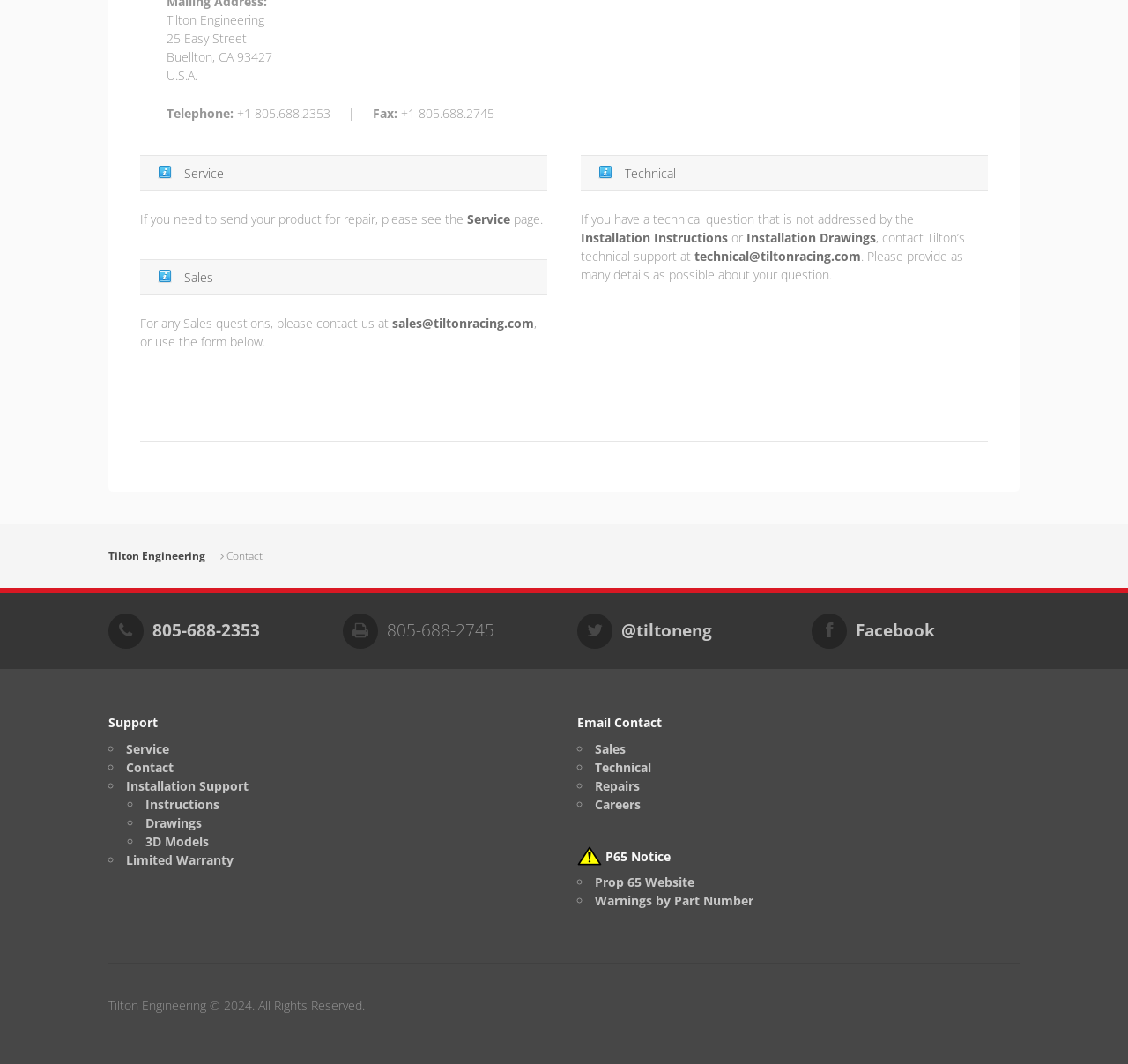Using the webpage screenshot, find the UI element described by mOTP m200. Provide the bounding box coordinates in the format (top-left x, top-left y, bottom-right x, bottom-right y), ensuring all values are floating point numbers between 0 and 1.

None